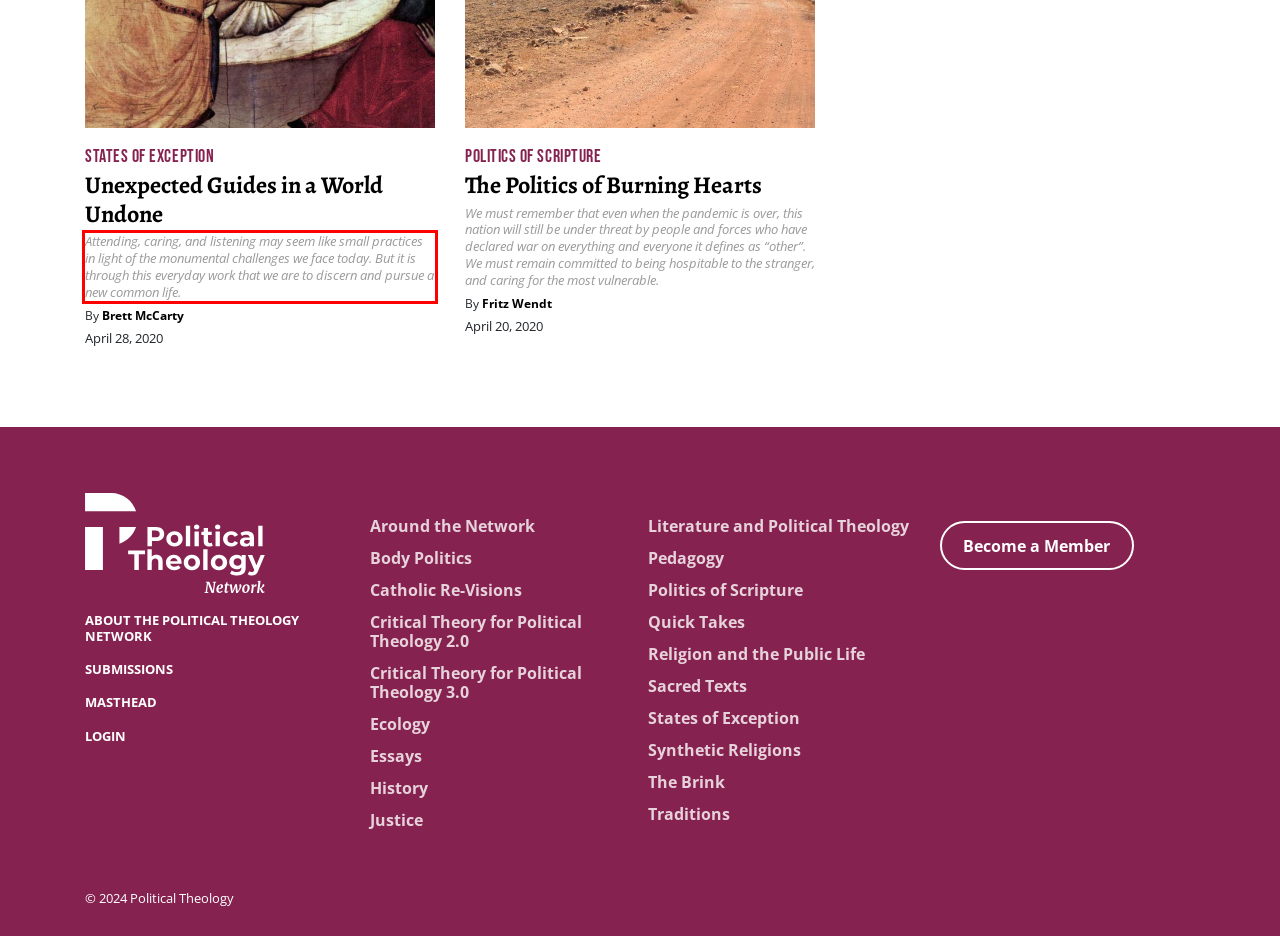Observe the screenshot of the webpage, locate the red bounding box, and extract the text content within it.

Attending, caring, and listening may seem like small practices in light of the monumental challenges we face today. But it is through this everyday work that we are to discern and pursue a new common life.